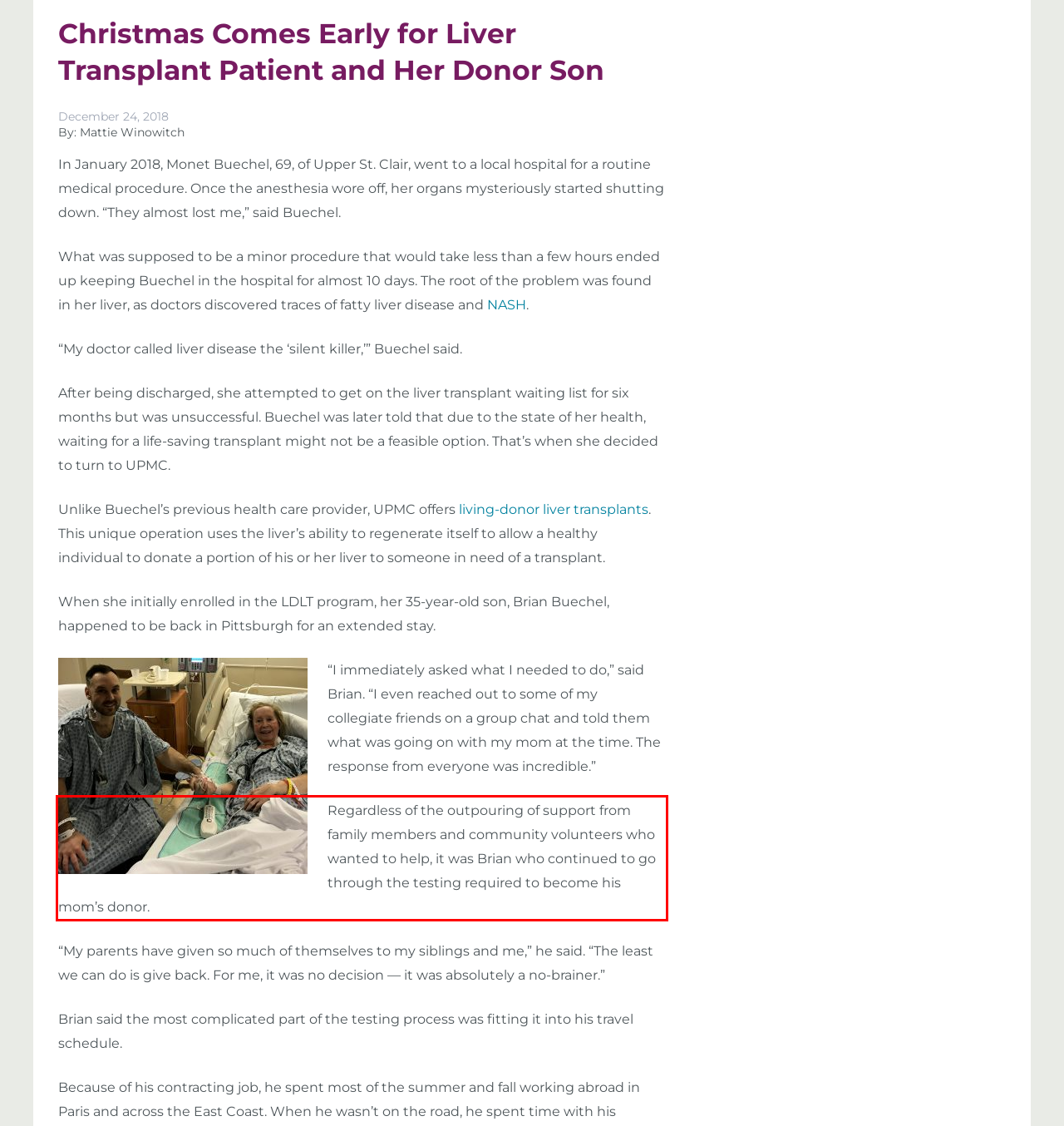Given a screenshot of a webpage, locate the red bounding box and extract the text it encloses.

Regardless of the outpouring of support from family members and community volunteers who wanted to help, it was Brian who continued to go through the testing required to become his mom’s donor.